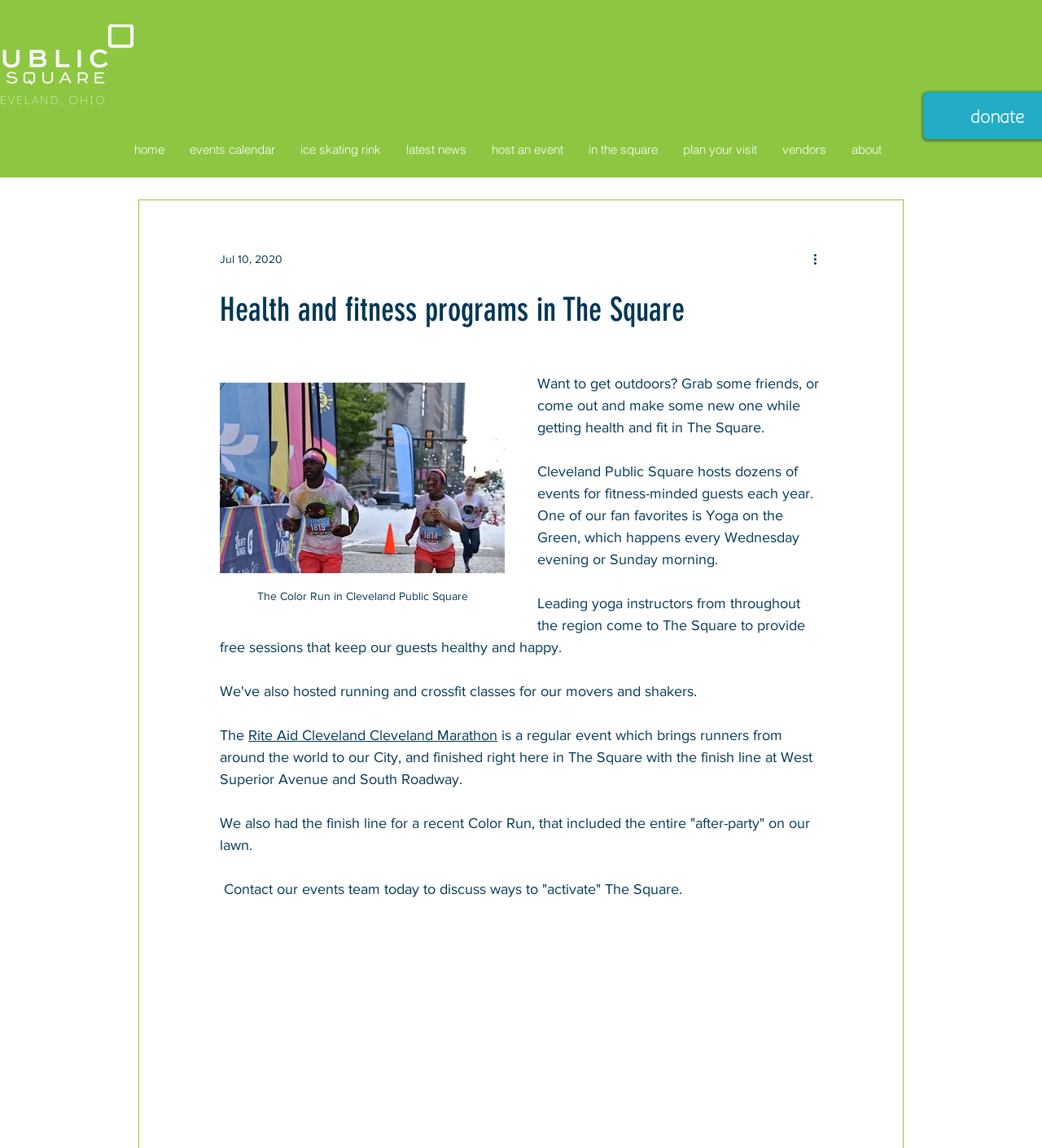Find the bounding box coordinates of the clickable region needed to perform the following instruction: "go to home page". The coordinates should be provided as four float numbers between 0 and 1, i.e., [left, top, right, bottom].

[0.117, 0.106, 0.17, 0.155]